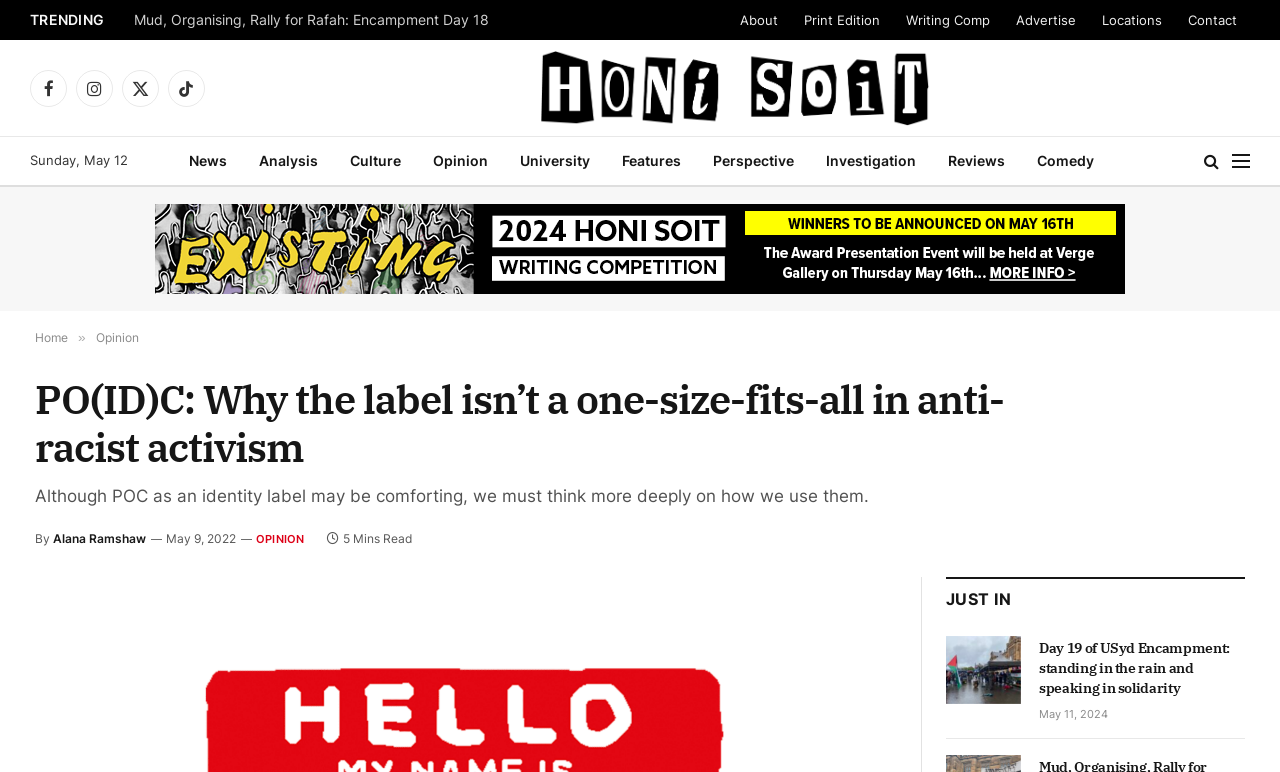Generate the text of the webpage's primary heading.

PO(ID)C: Why the label isn’t a one-size-fits-all in anti-racist activism